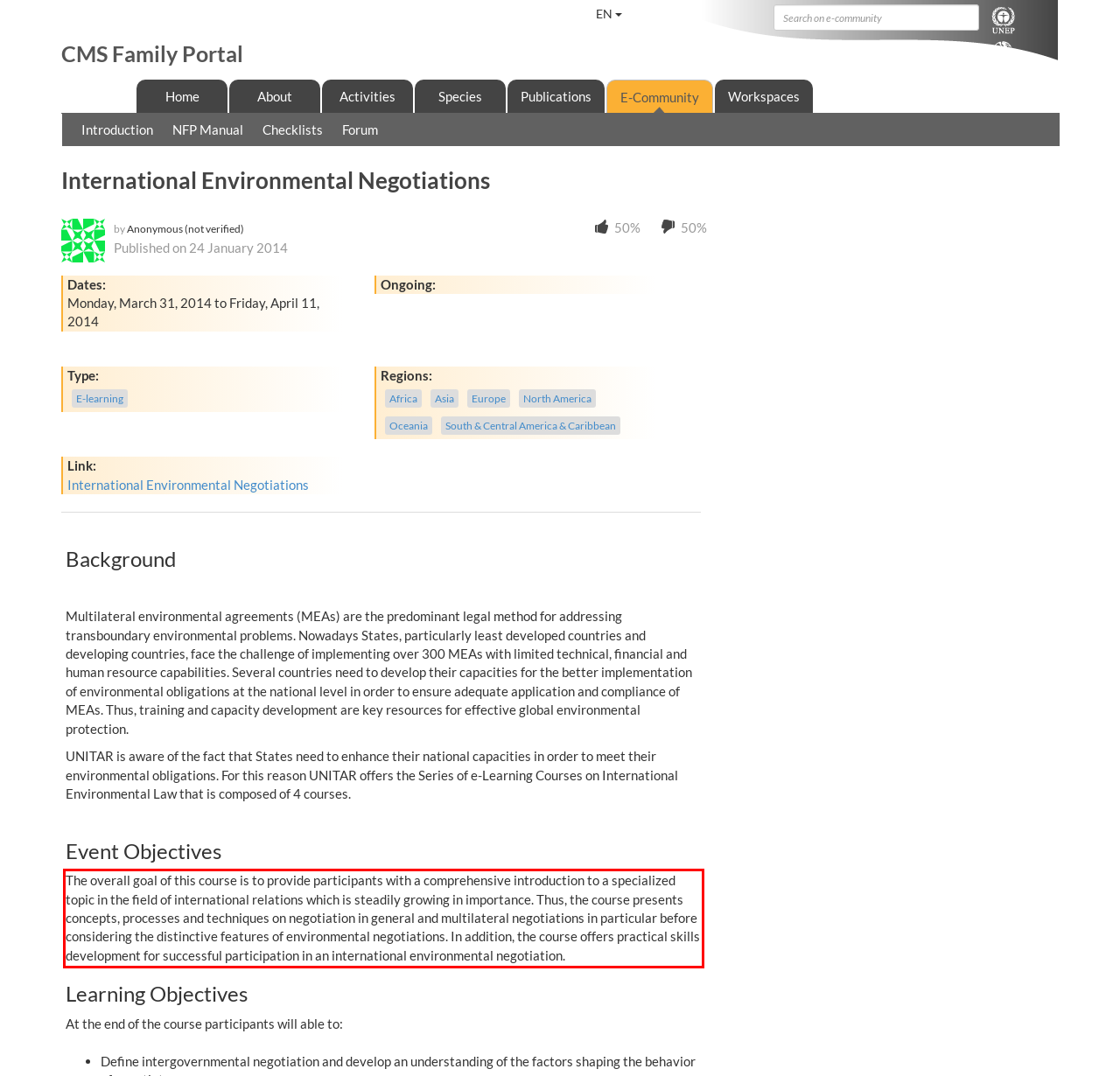Given a webpage screenshot, identify the text inside the red bounding box using OCR and extract it.

The overall goal of this course is to provide participants with a comprehensive introduction to a specialized topic in the field of international relations which is steadily growing in importance. Thus, the course presents concepts, processes and techniques on negotiation in general and multilateral negotiations in particular before considering the distinctive features of environmental negotiations. In addition, the course offers practical skills development for successful participation in an international environmental negotiation.